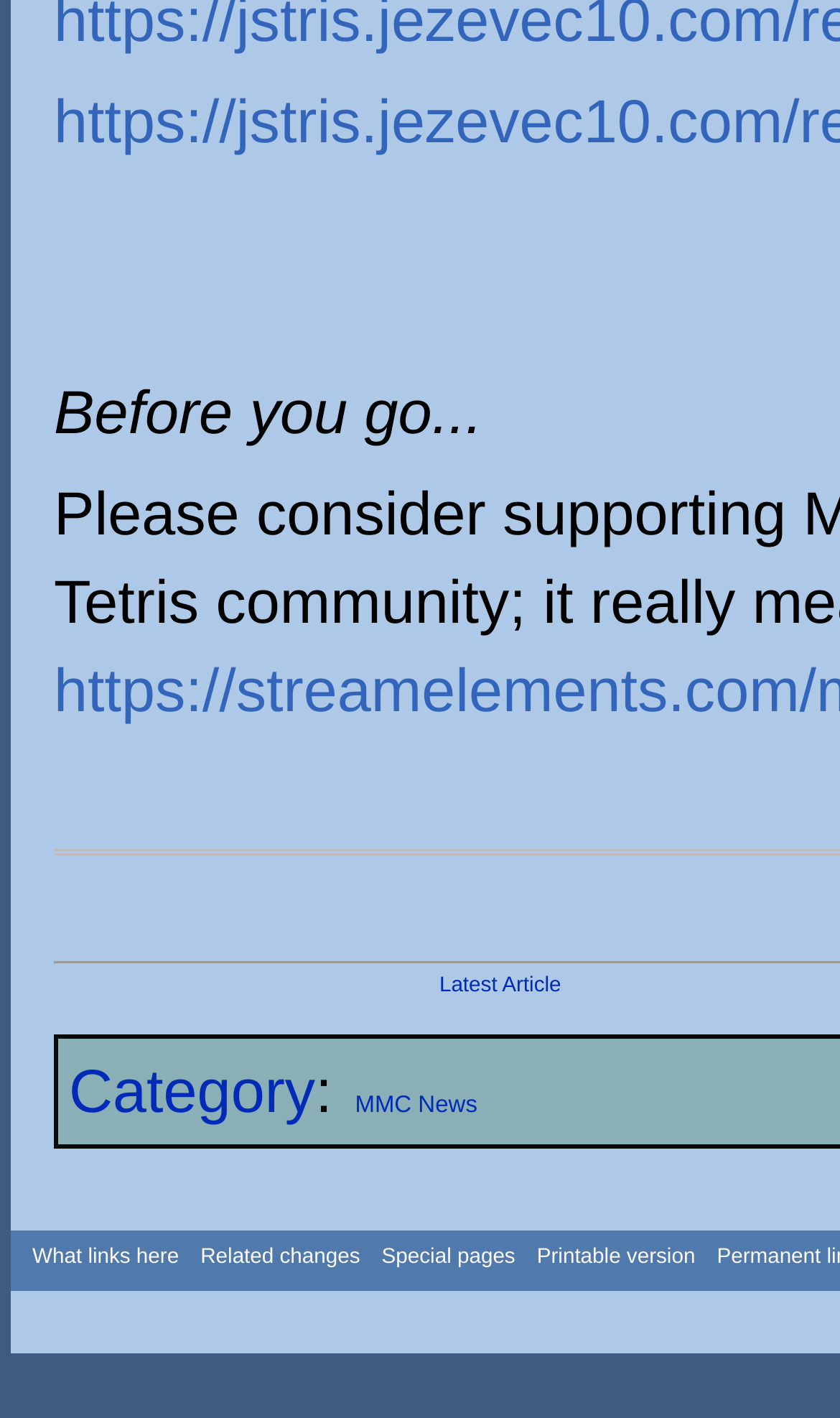Locate the bounding box coordinates of the UI element described by: "What links here". The bounding box coordinates should consist of four float numbers between 0 and 1, i.e., [left, top, right, bottom].

[0.026, 0.874, 0.226, 0.9]